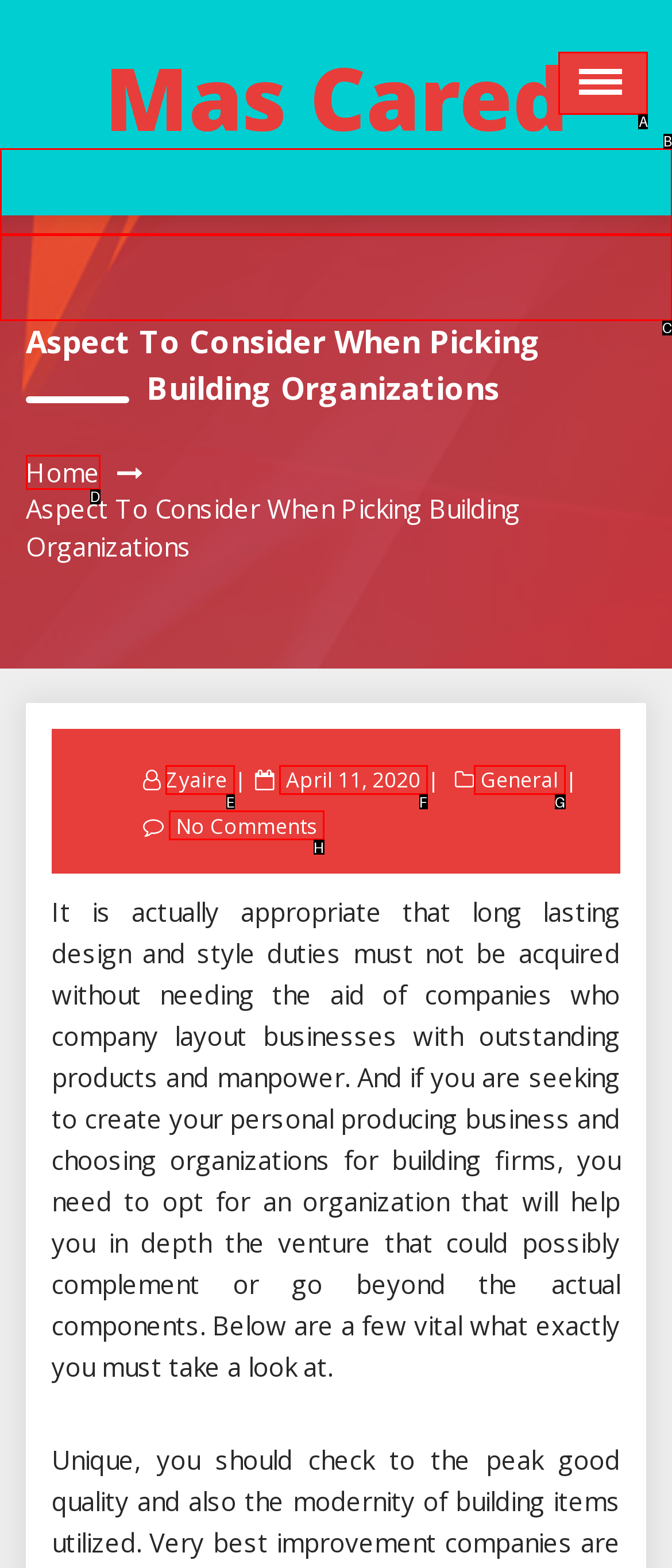Which HTML element should be clicked to perform the following task: Open the menu
Reply with the letter of the appropriate option.

A